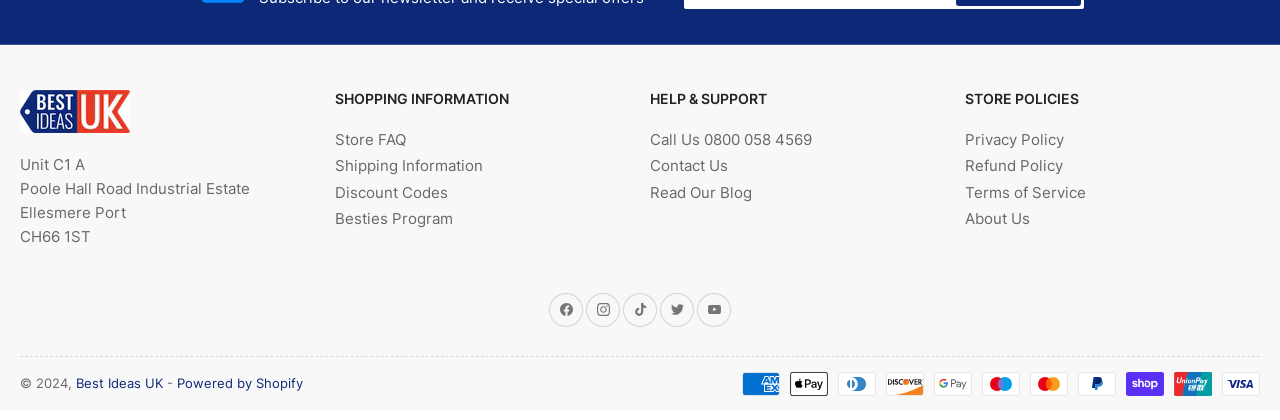Identify the bounding box coordinates for the UI element described as follows: Product. Use the format (top-left x, top-left y, bottom-right x, bottom-right y) and ensure all values are floating point numbers between 0 and 1.

None